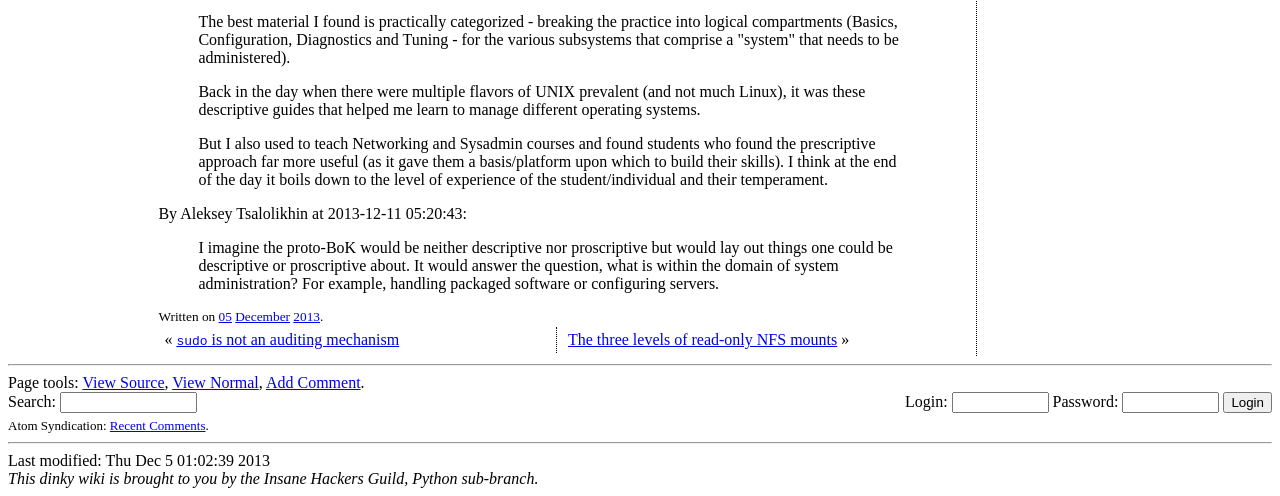Give a one-word or one-phrase response to the question: 
What is the function of the 'View Source' link?

to view source